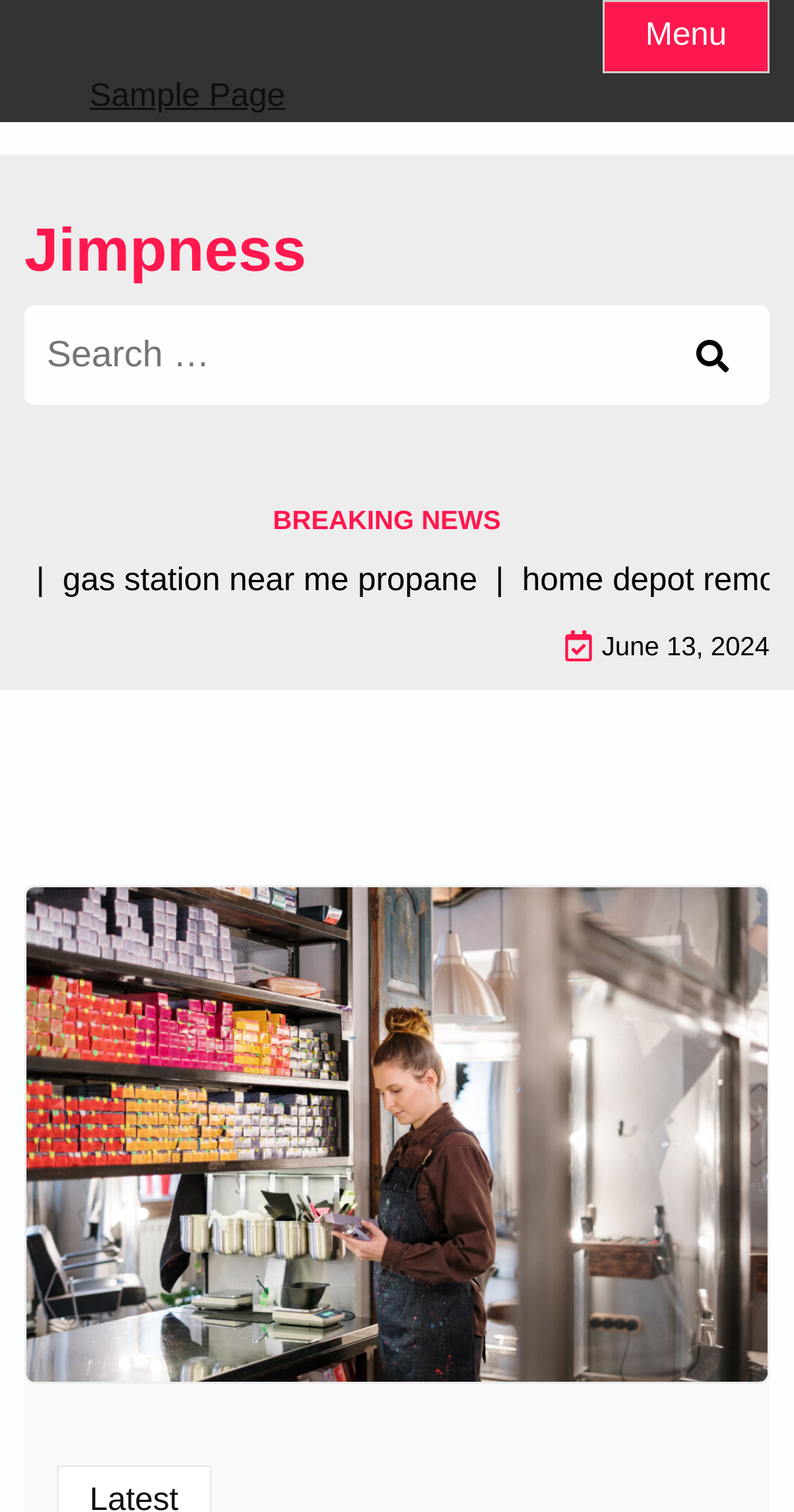Determine the bounding box for the described HTML element: "Jimpness". Ensure the coordinates are four float numbers between 0 and 1 in the format [left, top, right, bottom].

[0.031, 0.143, 0.386, 0.191]